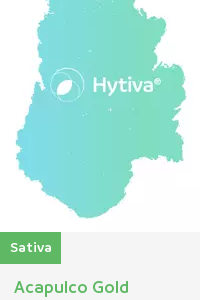Please answer the following question using a single word or phrase: 
What is the color of the font used for the strain name?

Bright green